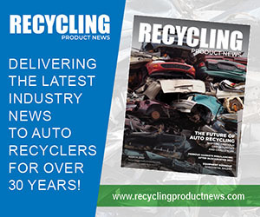What is the focus of the magazine?
Please provide a comprehensive answer based on the contents of the image.

The focus of the magazine can be determined by examining the description of the cover, which features a 'striking visual of crushed vehicles, symbolizing the focus on recycling within the automotive sector'. This implies that the magazine is focused on auto recycling.